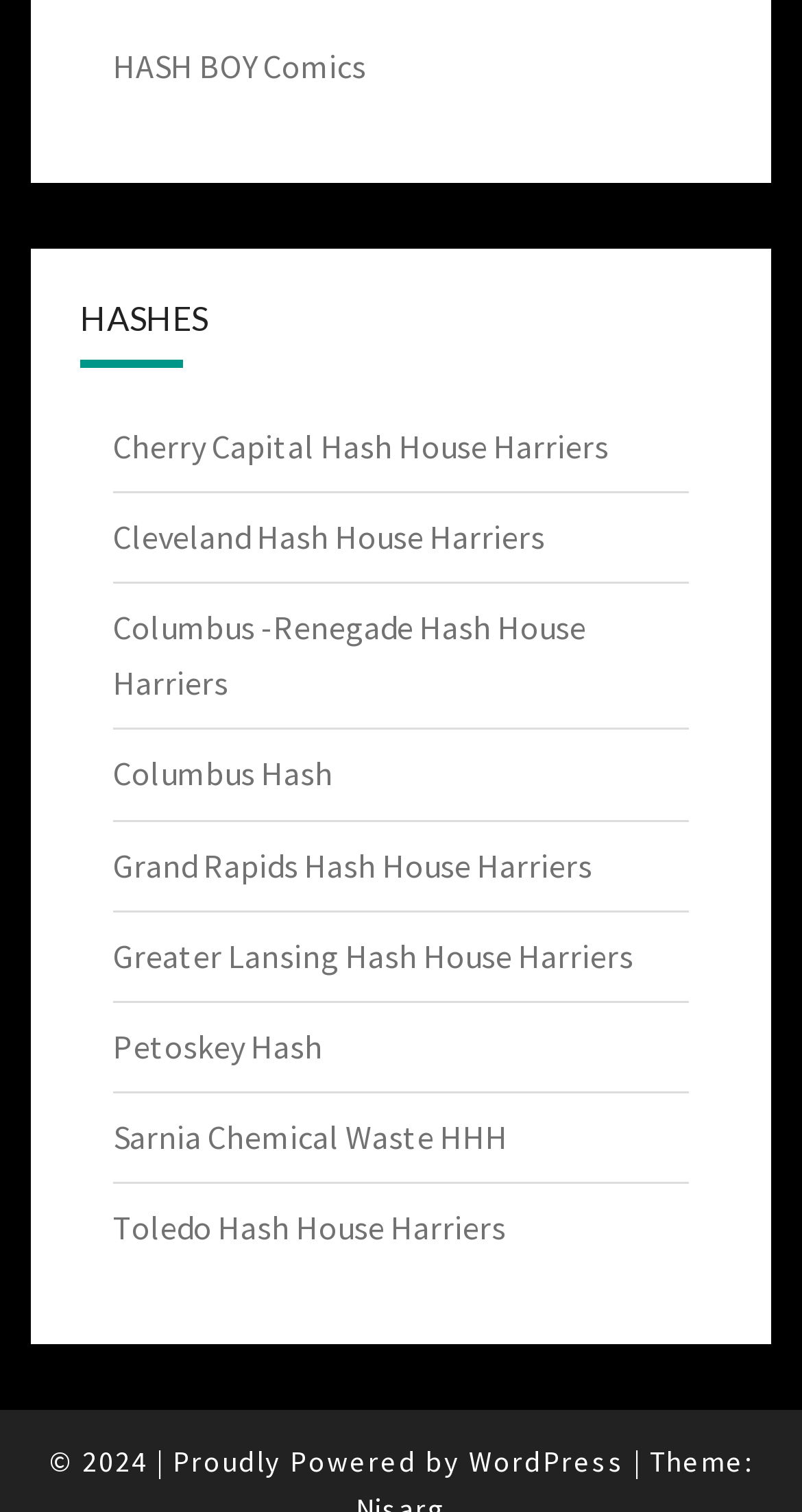What is the platform powering the website?
Give a one-word or short phrase answer based on the image.

WordPress